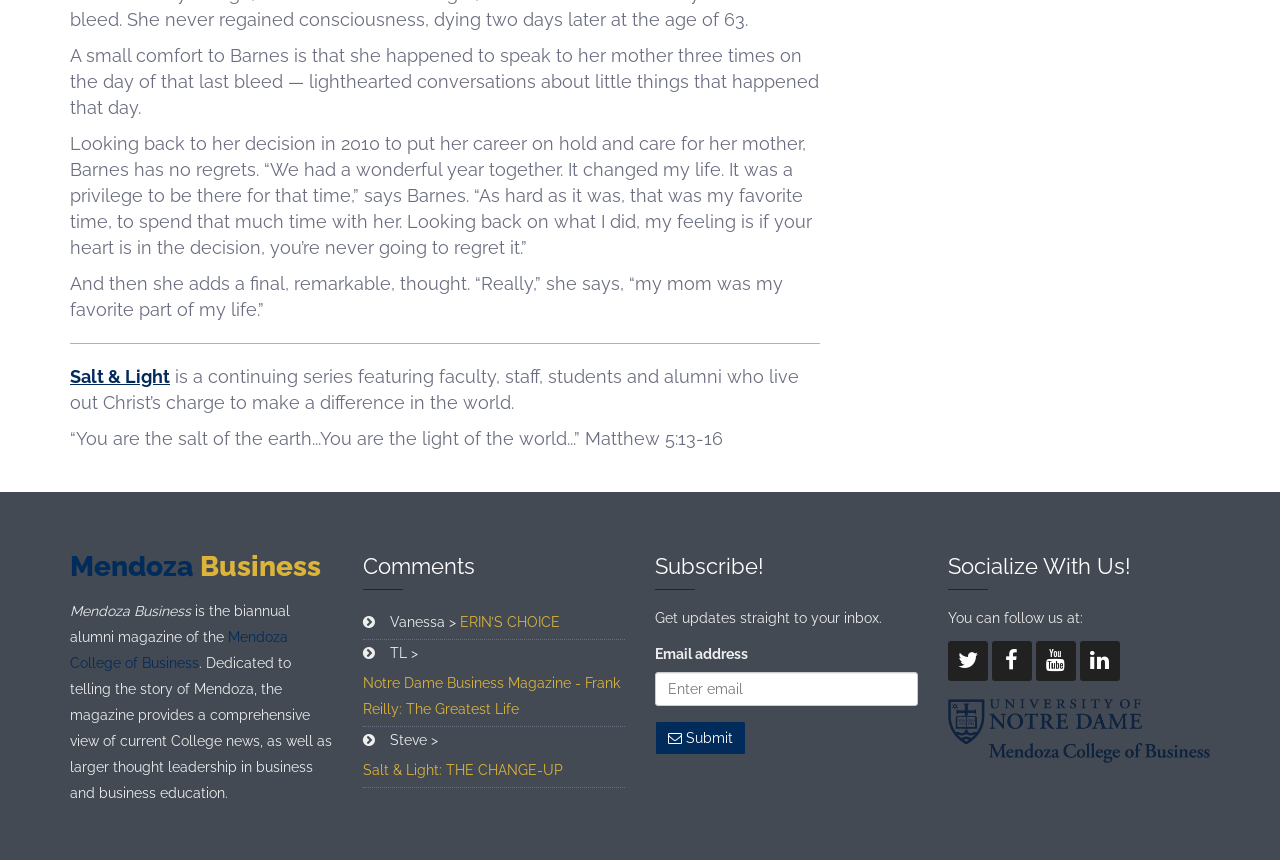Find the bounding box coordinates of the element to click in order to complete this instruction: "Click on the 'ERIN’S CHOICE' link". The bounding box coordinates must be four float numbers between 0 and 1, denoted as [left, top, right, bottom].

[0.359, 0.703, 0.437, 0.743]